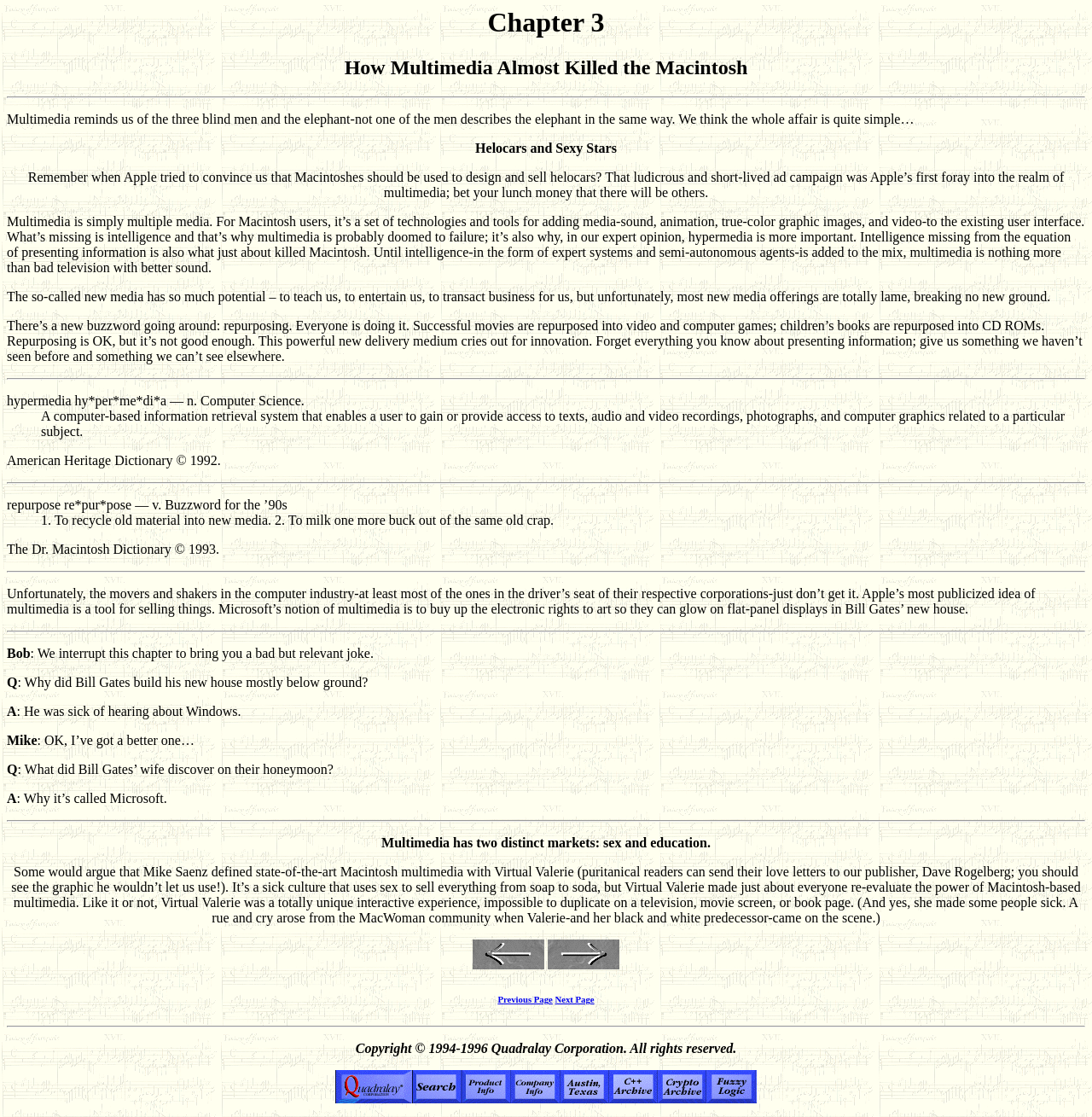Offer an extensive depiction of the webpage and its key elements.

This webpage is about Chapter 3 of "Macintosh Underground" and focuses on the topic of multimedia and its impact on the Macintosh. The page is divided into sections, with headings and separators guiding the reader through the content.

At the top, there are two headings: "Chapter 3" and "How Multimedia Almost Killed the Macintosh". Below these headings, there is a horizontal separator, followed by a block of text that discusses the concept of multimedia and its potential.

The next section is dedicated to the topic of "Helocars and Sexy Stars", with a brief text discussing Apple's attempt to promote Macintoshes for designing and selling helocars. This is followed by a longer text that explains what multimedia means for Macintosh users and why it is likely to fail without intelligence.

The page then presents a series of quotes and definitions related to multimedia, hypermedia, and repurposing, with horizontal separators separating each section. These quotes and definitions are presented in a list format, with terms and their explanations.

After this, there is a section that critiques the computer industry's understanding of multimedia, followed by a humorous interruption with a series of jokes about Bill Gates and Microsoft.

The page then returns to the topic of multimedia, discussing its two distinct markets: sex and education. There is a mention of Virtual Valerie, a Macintosh-based multimedia experience that was unique and interactive. Below this, there are two links with accompanying images.

At the bottom of the page, there are navigation links to the previous and next pages, as well as a copyright notice and an image.